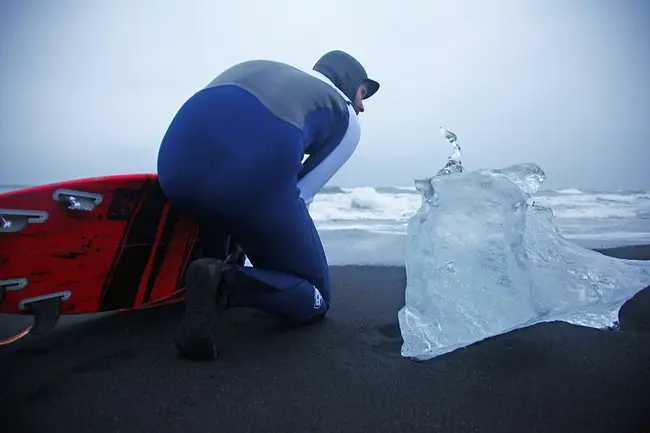Illustrate the image with a detailed and descriptive caption.

The image captures a surfer kneeling on a black sand beach, preparing to interact with a piece of ice that has washed ashore. The surfer is dressed in a striking wetsuit featuring a combination of blue and gray, designed to provide warmth and protection in colder waters. Beside them lies a bright red surfboard, hinting at an adventurous day pursuing waves. The icy sculpture enhances the dramatic, icy landscape of the beach, while the rolling waves in the background and the overcast sky contribute to the chill of the environment. This scene encapsulates the fusion of adventure and striking natural elements, highlighting the innovative design of wetsuits that allow athletes to thrive in diverse conditions.